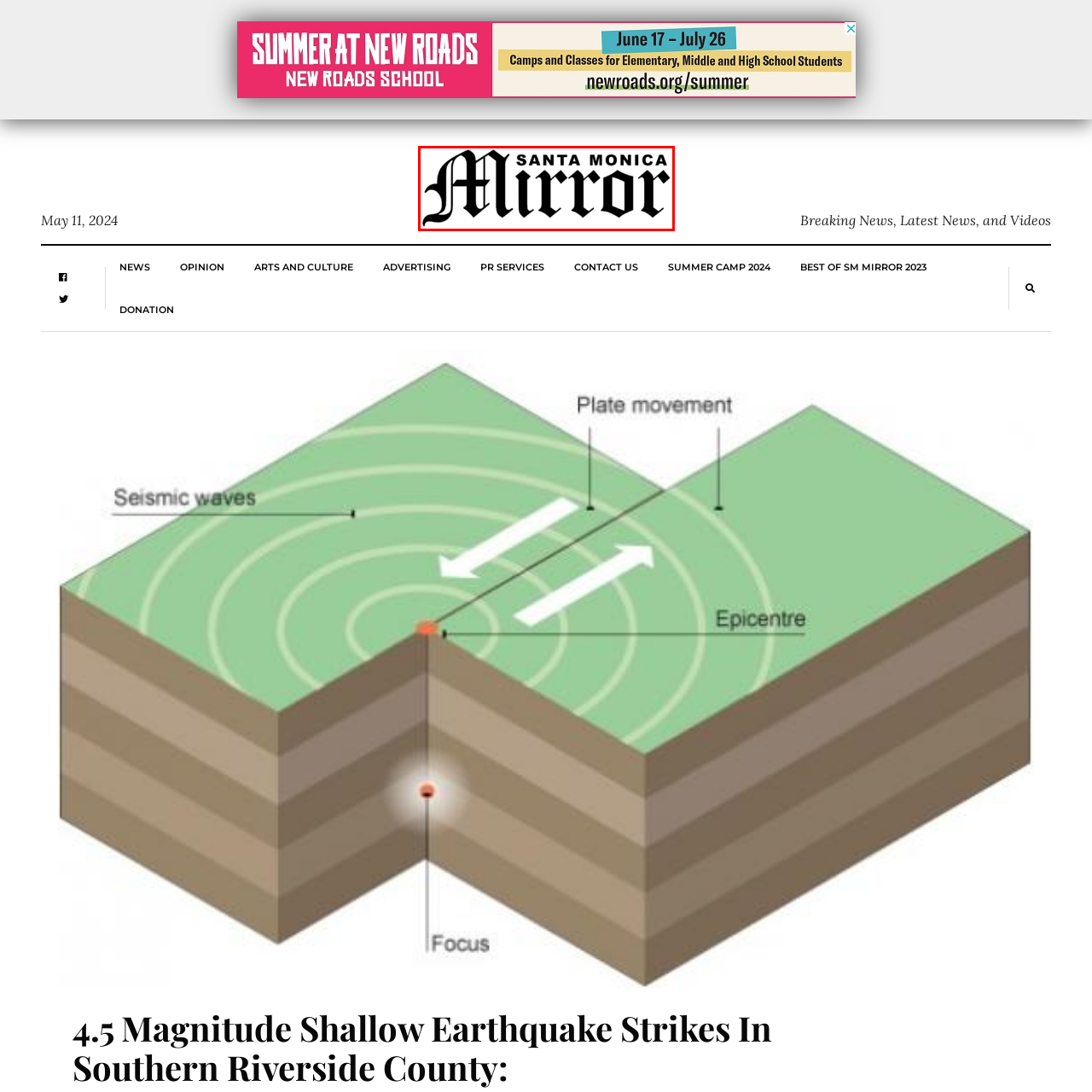Analyze the picture enclosed by the red bounding box and provide a single-word or phrase answer to this question:
What style does the logo combine?

Traditional and modern